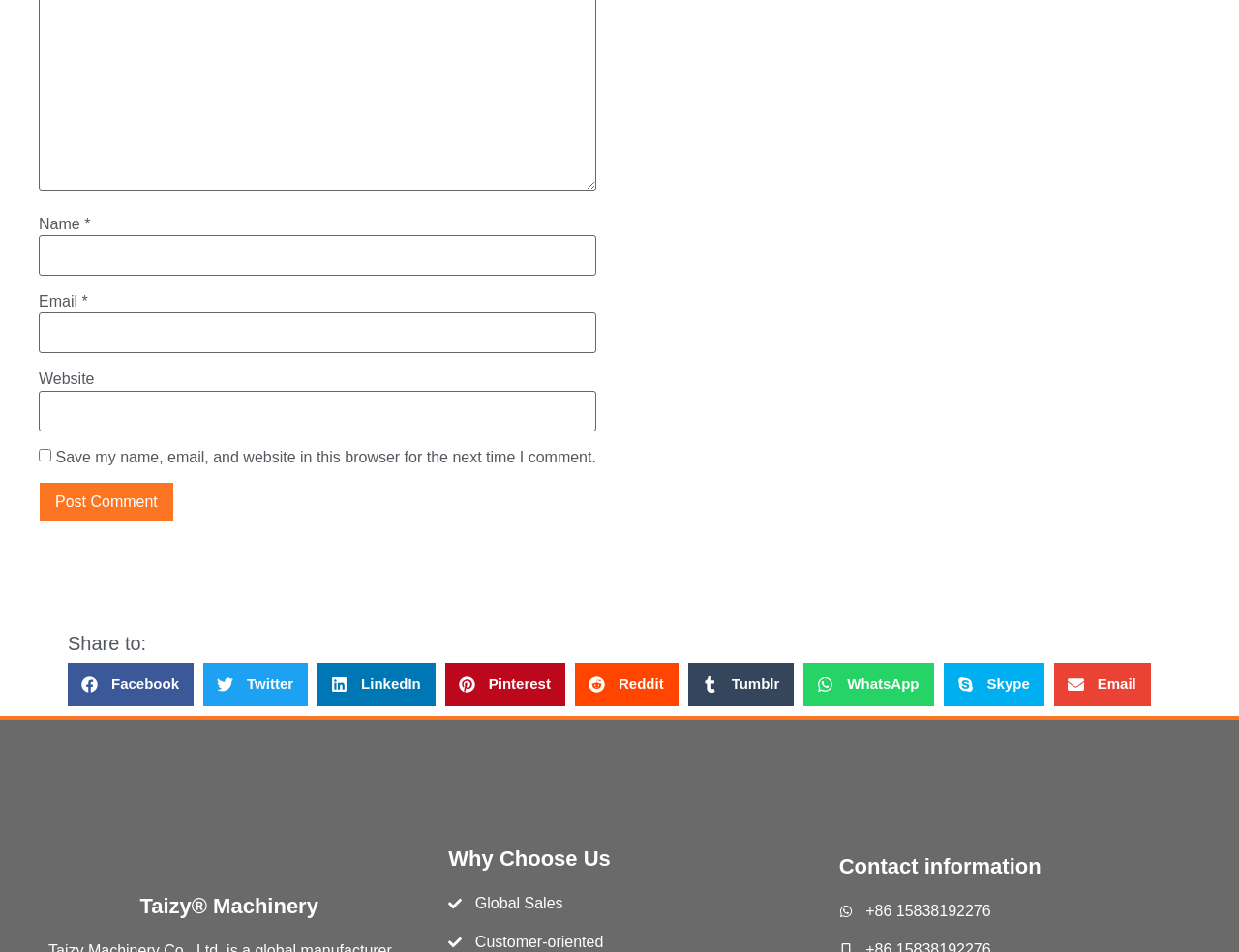Given the webpage screenshot, identify the bounding box of the UI element that matches this description: "Email".

[0.851, 0.696, 0.929, 0.742]